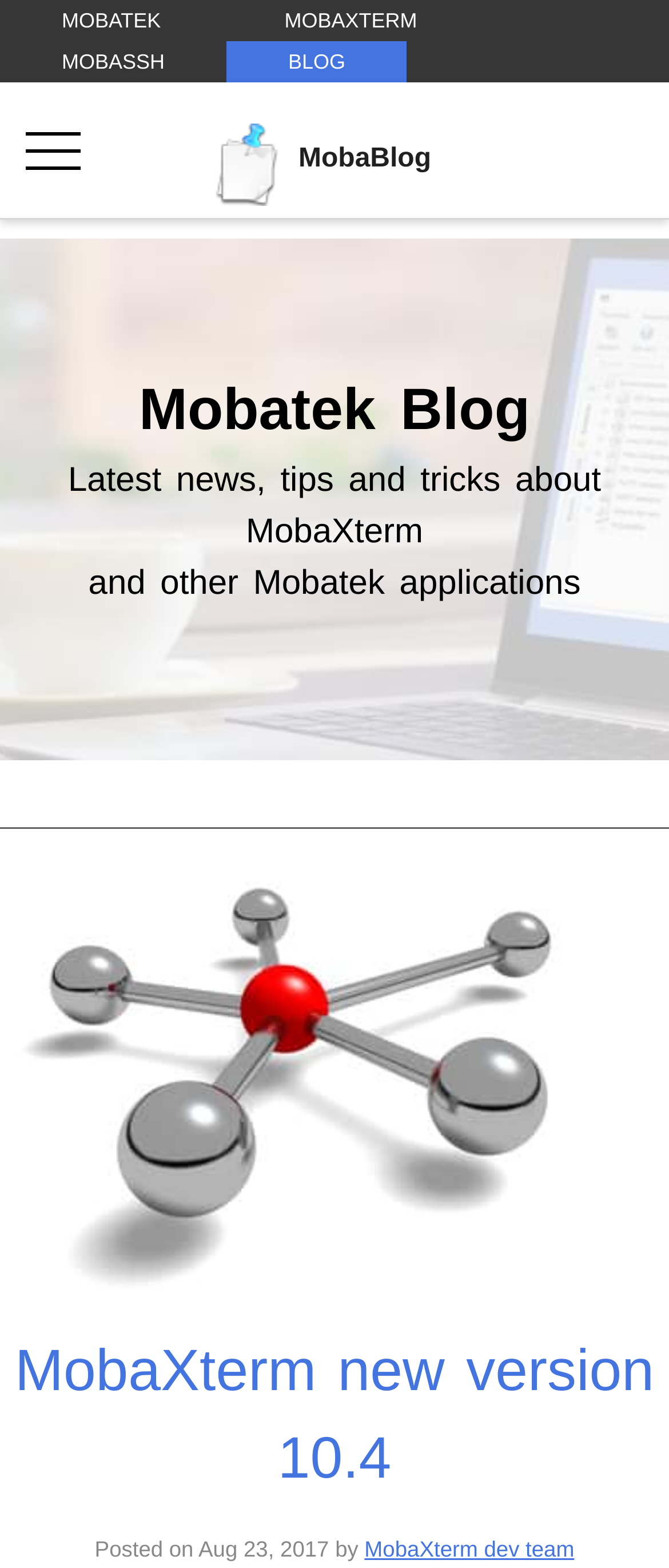Identify the bounding box coordinates for the element you need to click to achieve the following task: "view MobaXterm new version 10.4". The coordinates must be four float values ranging from 0 to 1, formatted as [left, top, right, bottom].

[0.003, 0.528, 0.997, 0.847]